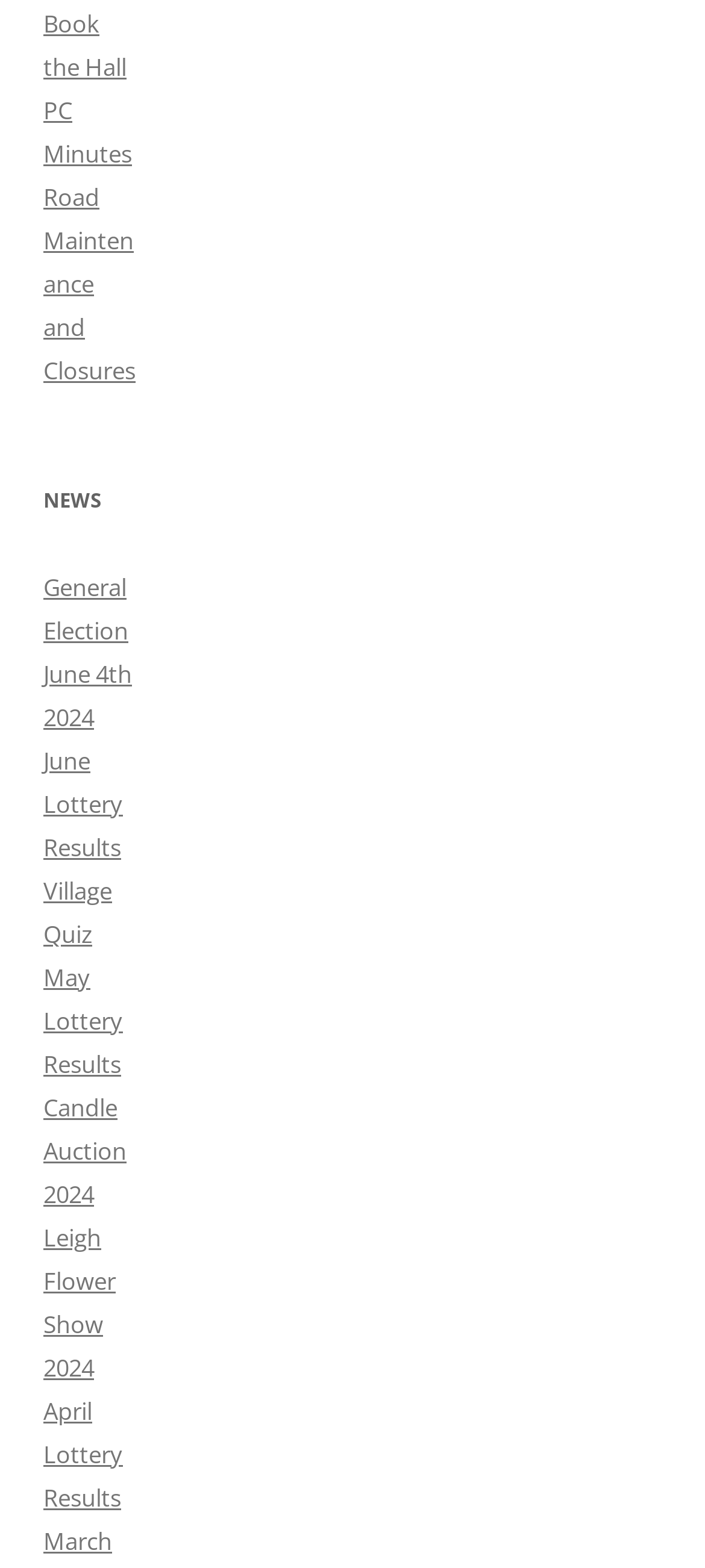Can you determine the bounding box coordinates of the area that needs to be clicked to fulfill the following instruction: "View PC minutes"?

[0.062, 0.06, 0.187, 0.108]